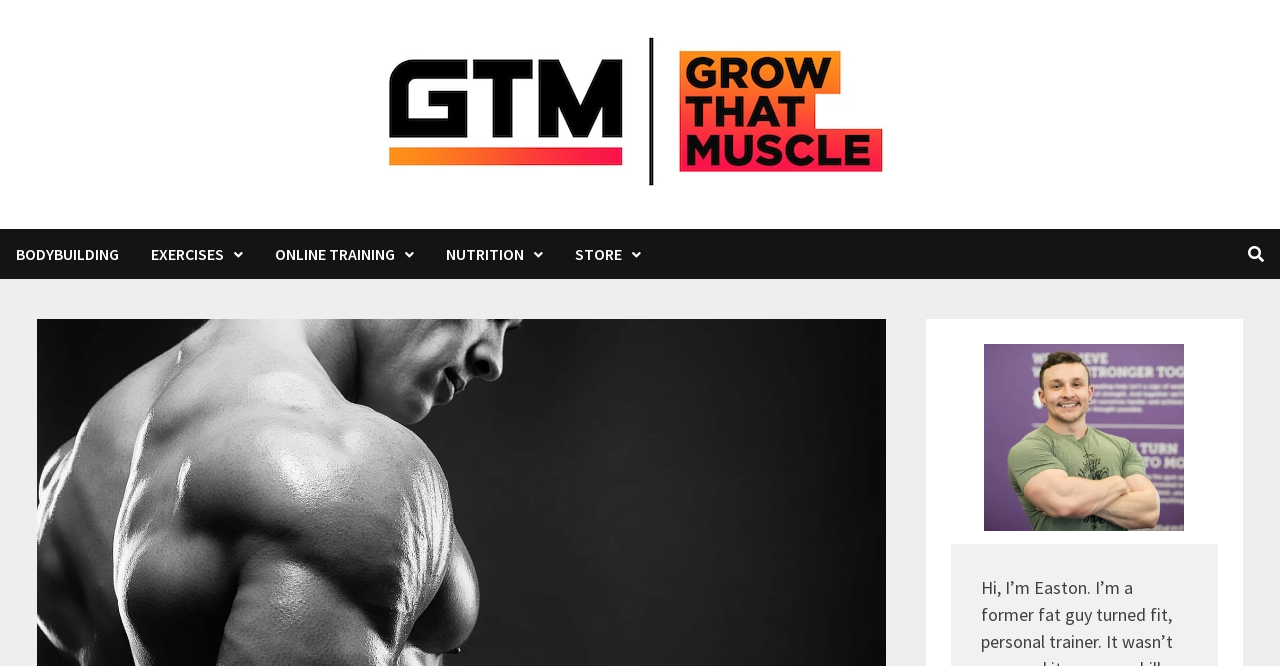Identify and provide the text of the main header on the webpage.

9 Foods That Add Muscle Mass And Keep You Lean